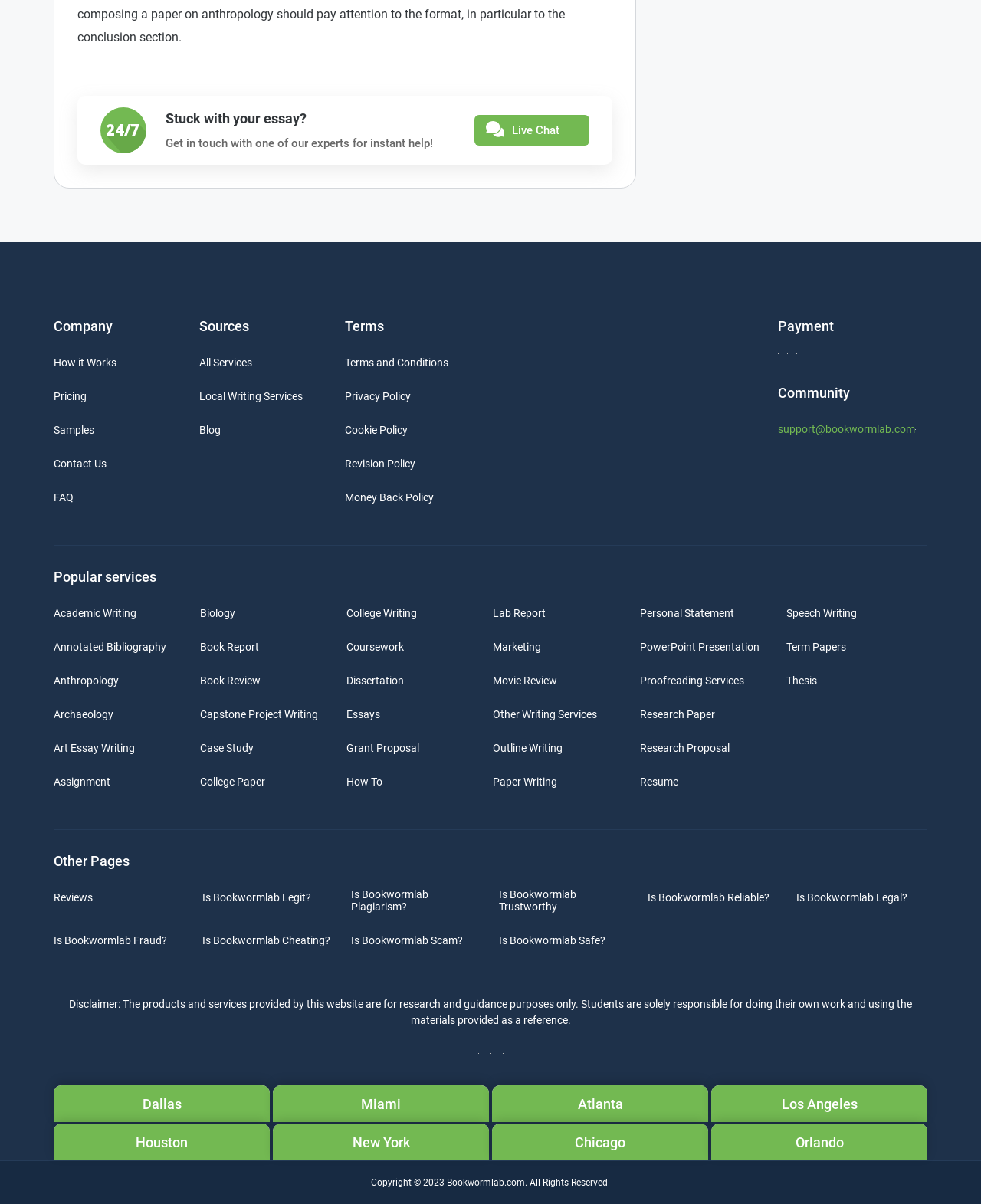Identify the bounding box coordinates of the clickable region to carry out the given instruction: "Start a live chat".

[0.522, 0.102, 0.57, 0.114]